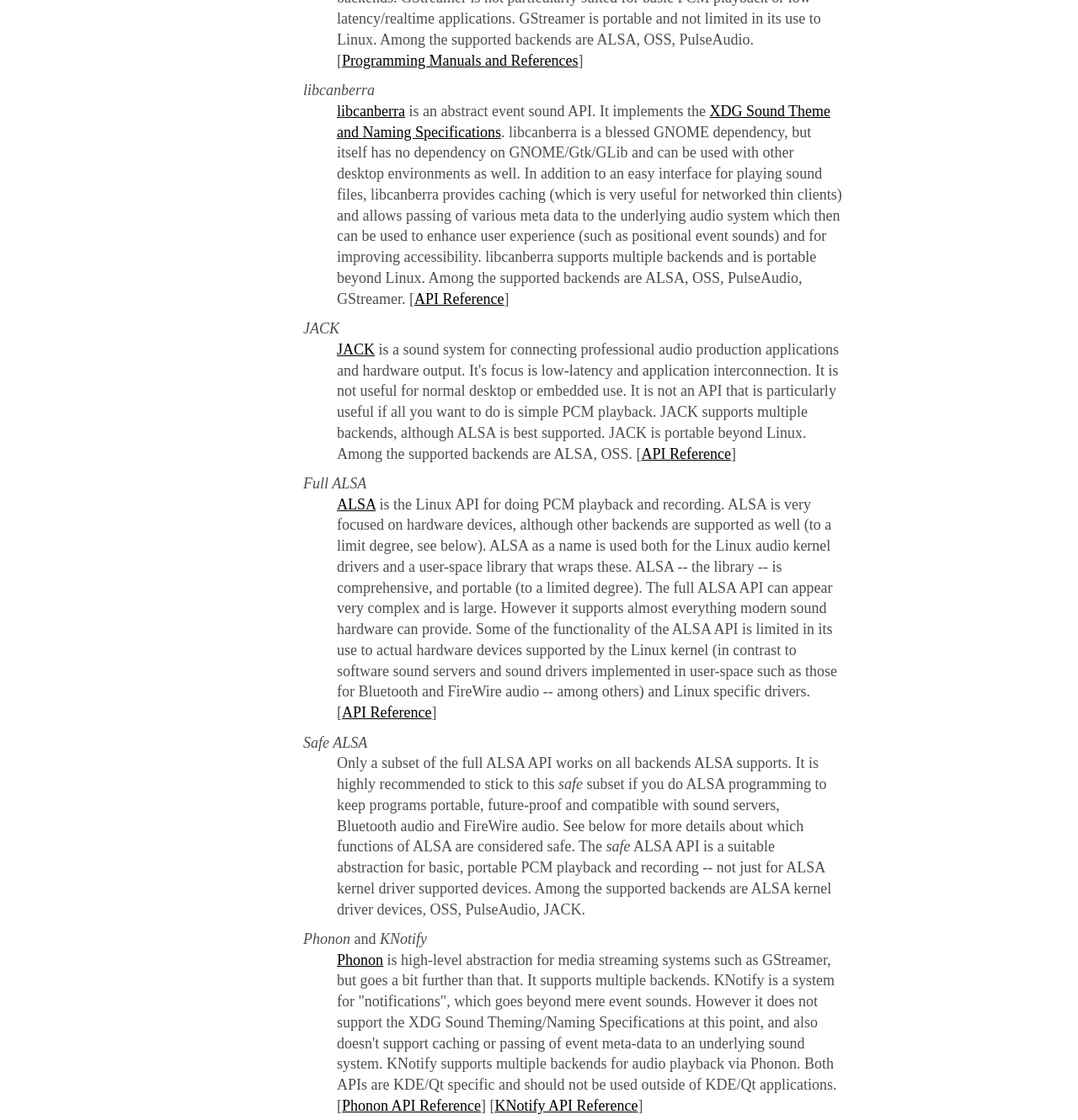Can you provide the bounding box coordinates for the element that should be clicked to implement the instruction: "Click on libcanberra"?

[0.281, 0.073, 0.348, 0.088]